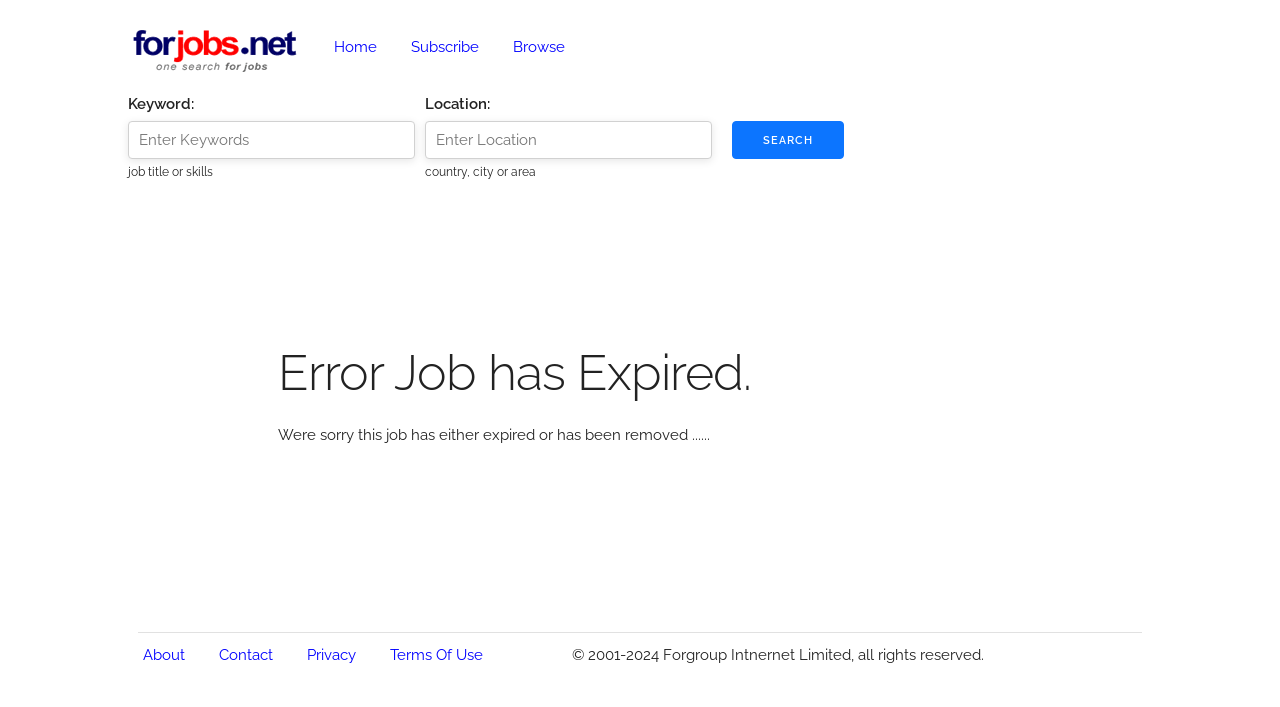Please answer the following question using a single word or phrase: How many input fields are there?

2